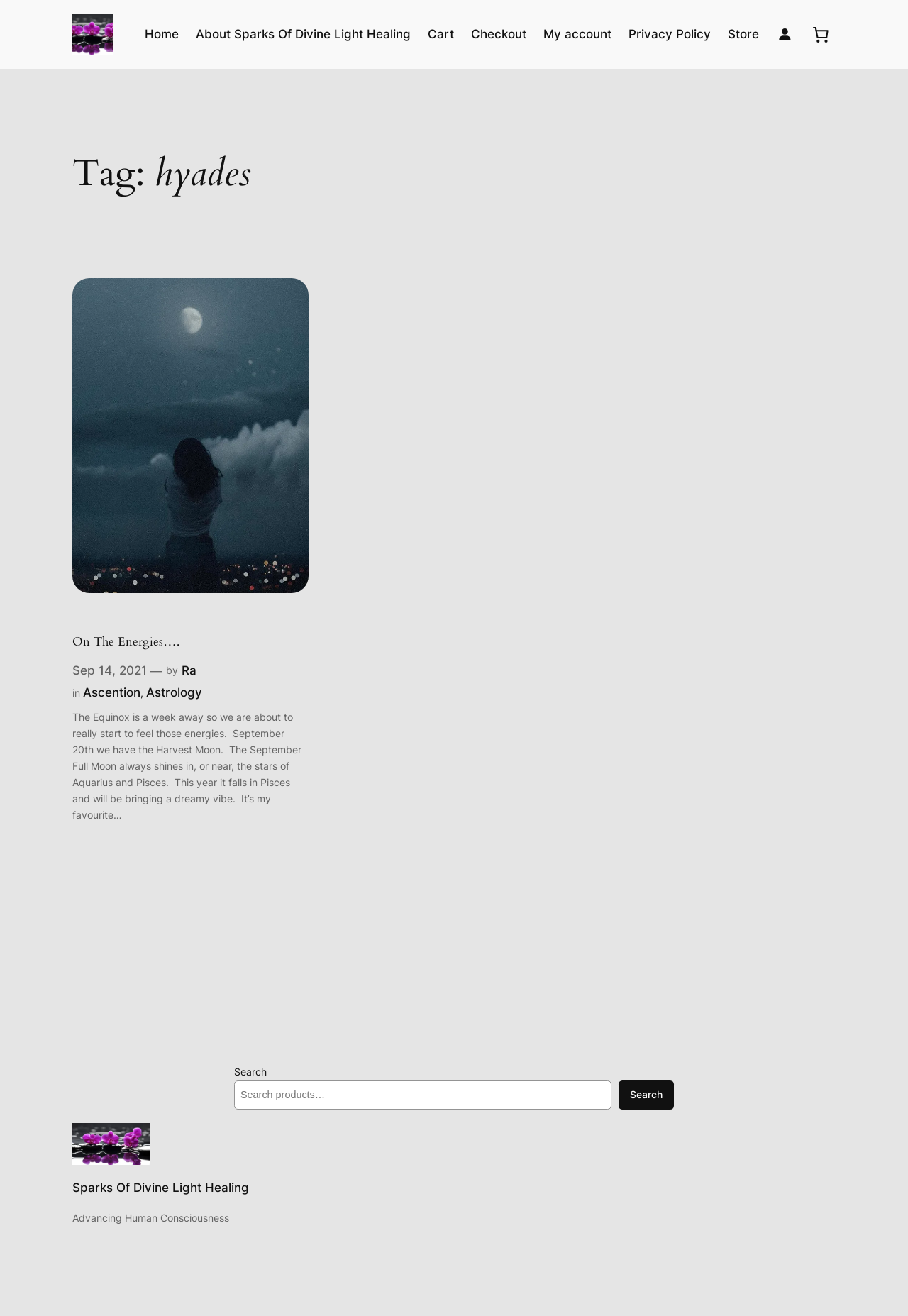Please provide a one-word or phrase answer to the question: 
What is the purpose of the website?

Advancing Human Consciousness